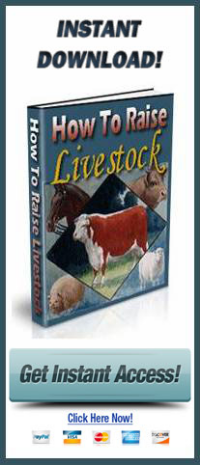Refer to the image and provide a thorough answer to this question:
What action is invited by the button below the ebook cover?

The button below the ebook cover invites users to 'Get Instant Access!' to the valuable information contained within the ebook, suggesting an easy and convenient way to obtain the ebook.